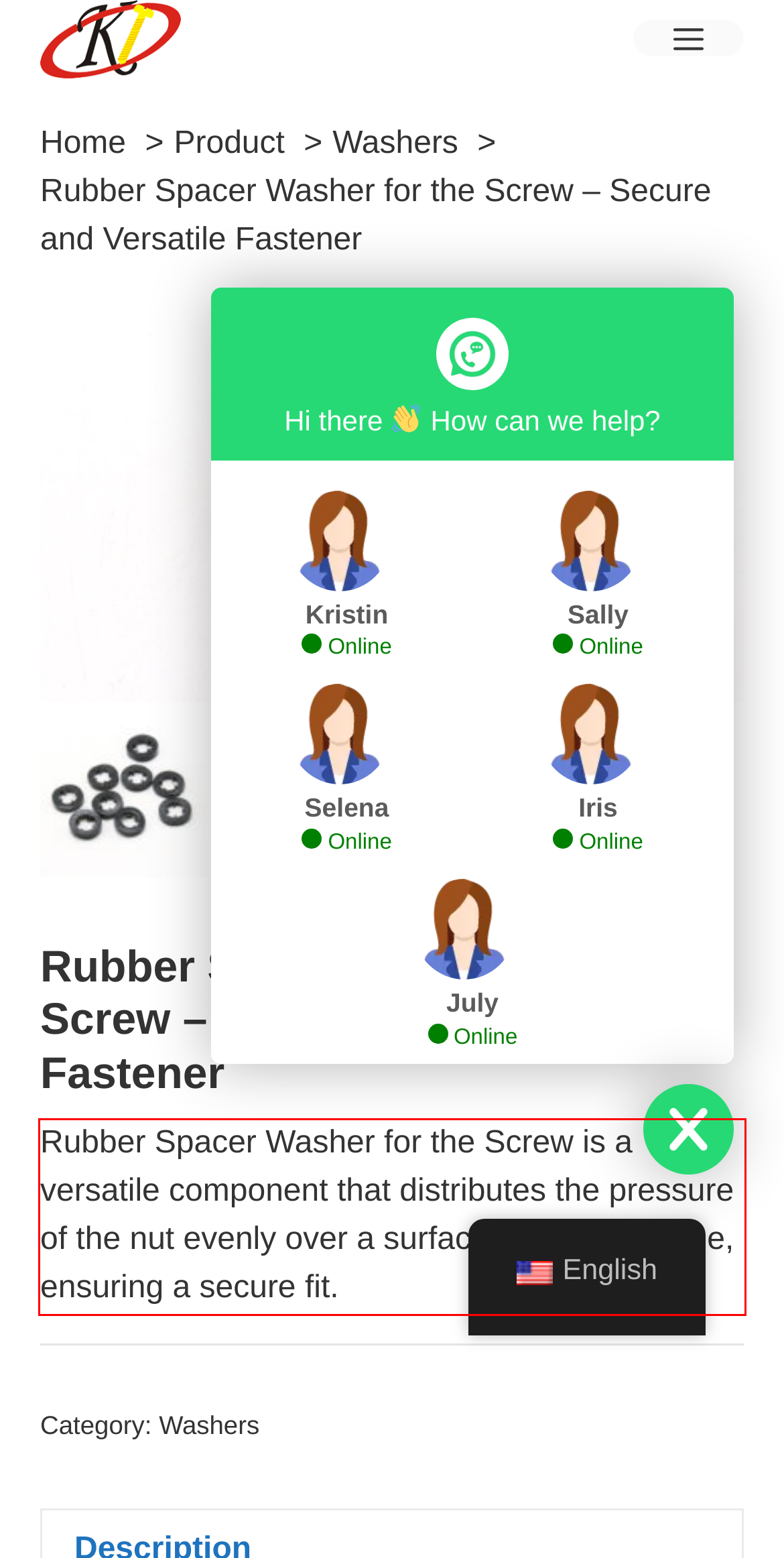You are presented with a screenshot containing a red rectangle. Extract the text found inside this red bounding box.

Rubber Spacer Washer for the Screw is a versatile component that distributes the pressure of the nut evenly over a surface without damage, ensuring a secure fit.